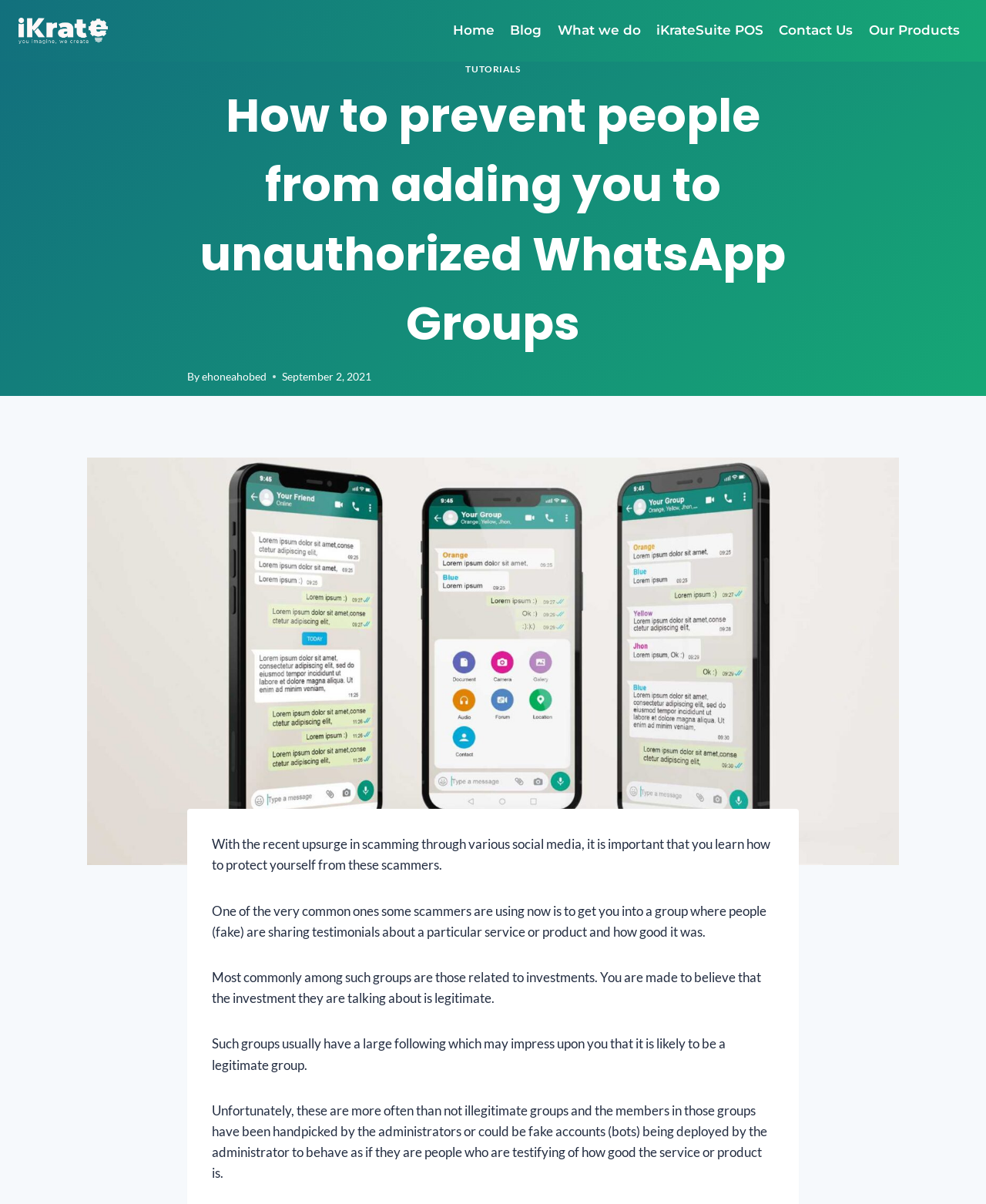Review the image closely and give a comprehensive answer to the question: What is the topic of the article?

The topic of the article is about how to prevent people from adding you to unauthorized WhatsApp Groups, which is mentioned in the heading and the content of the article.